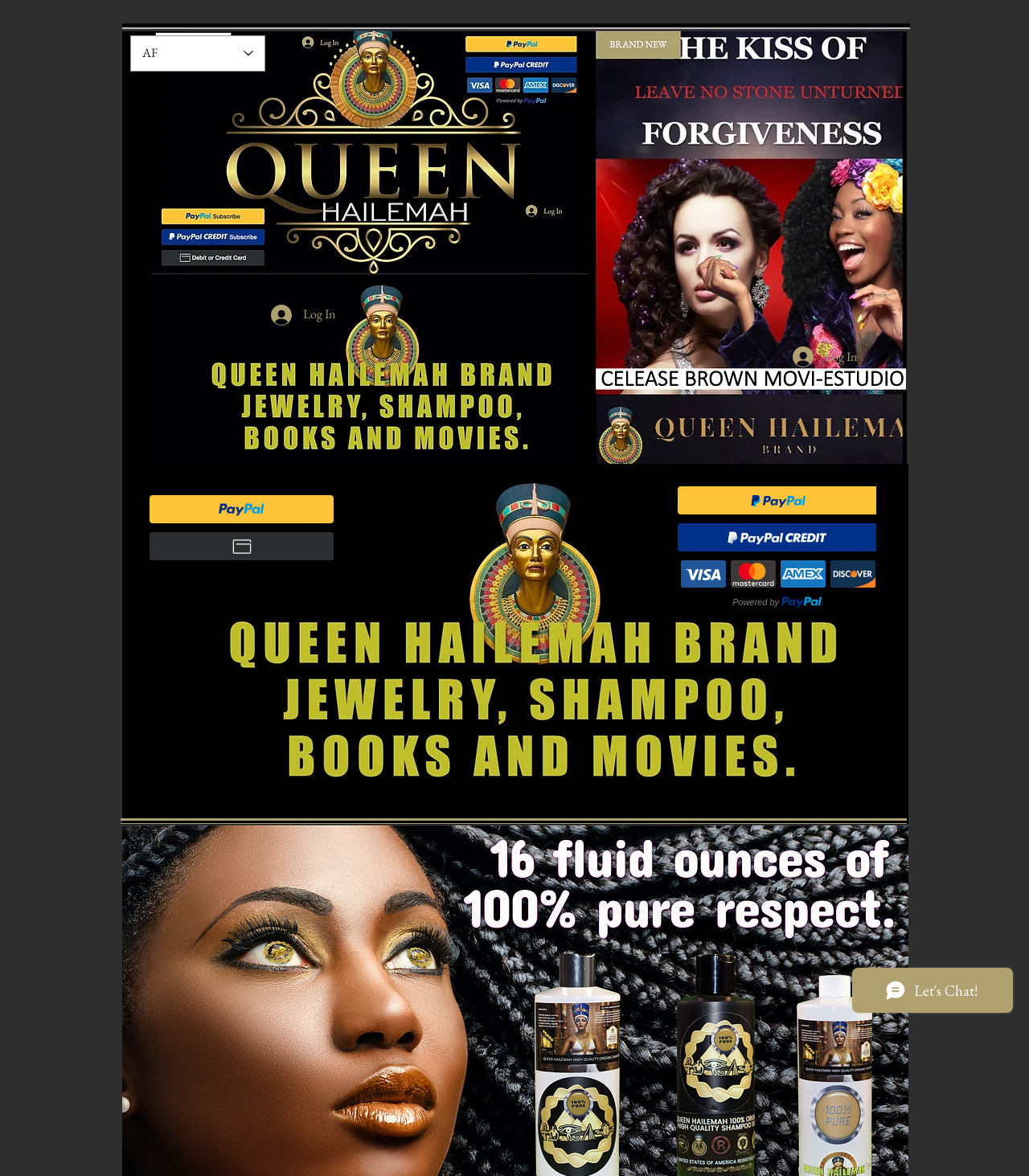How many iframes are embedded on the page?
Please provide an in-depth and detailed response to the question.

I found three iframes on the page: 'Embedded Content' (appearing twice), and 'Wix Chat'.